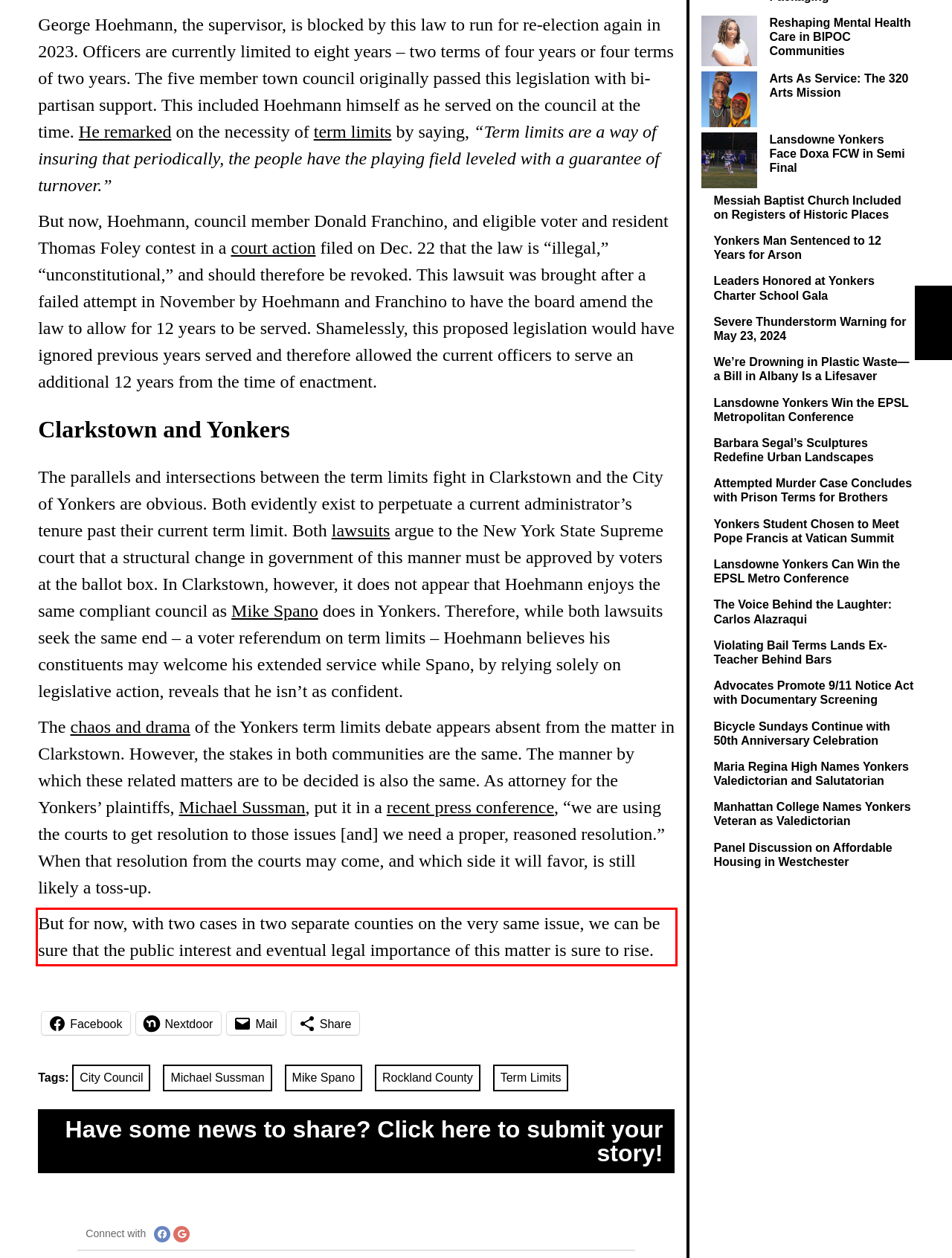There is a screenshot of a webpage with a red bounding box around a UI element. Please use OCR to extract the text within the red bounding box.

But for now, with two cases in two separate counties on the very same issue, we can be sure that the public interest and eventual legal importance of this matter is sure to rise.